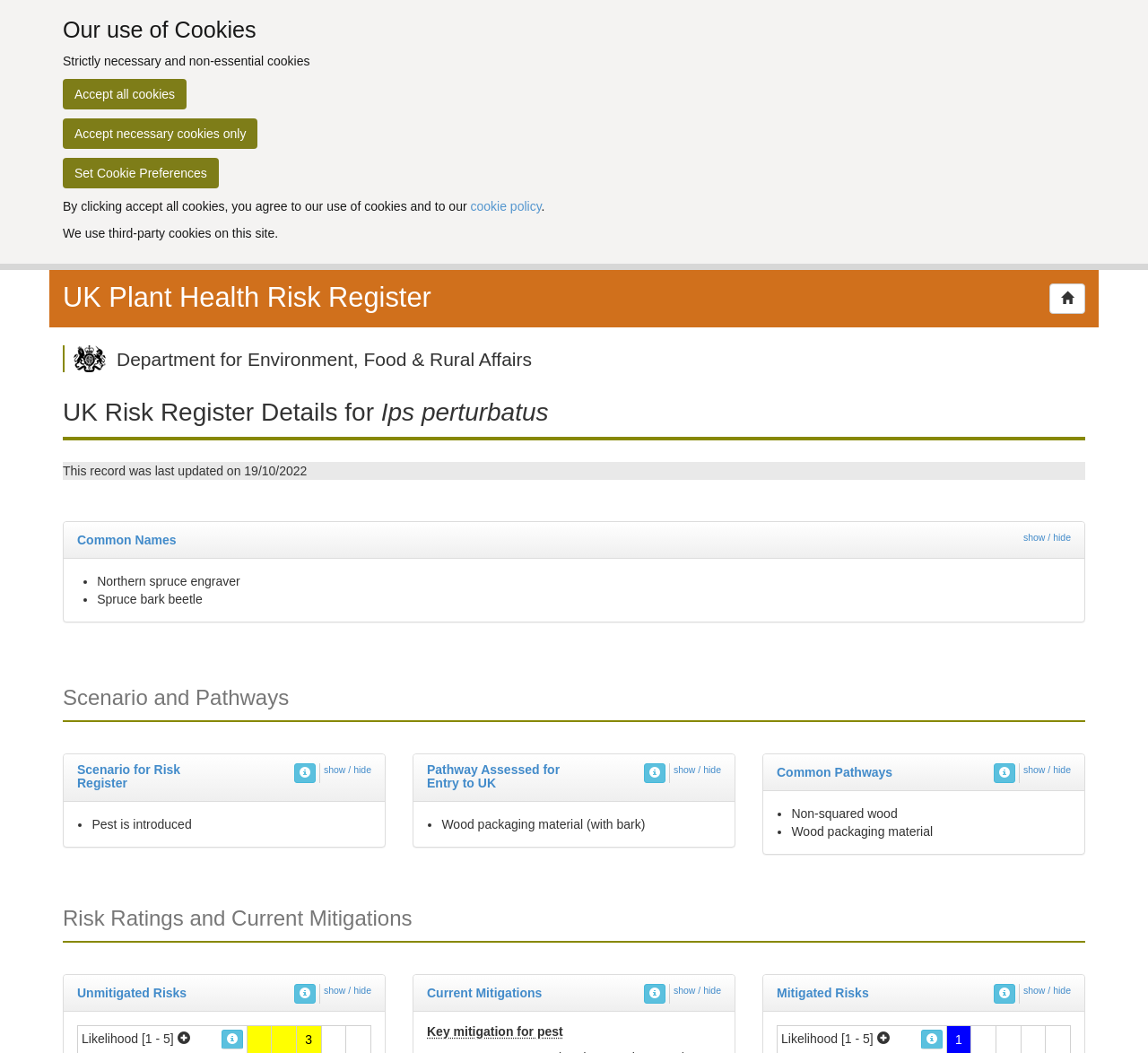Please use the details from the image to answer the following question comprehensively:
What is the name of the pest?

The name of the pest can be found in the heading 'UK Risk Register Details for Ips perturbatus' which is located at the top of the webpage, indicating that the webpage is providing details about this specific pest.